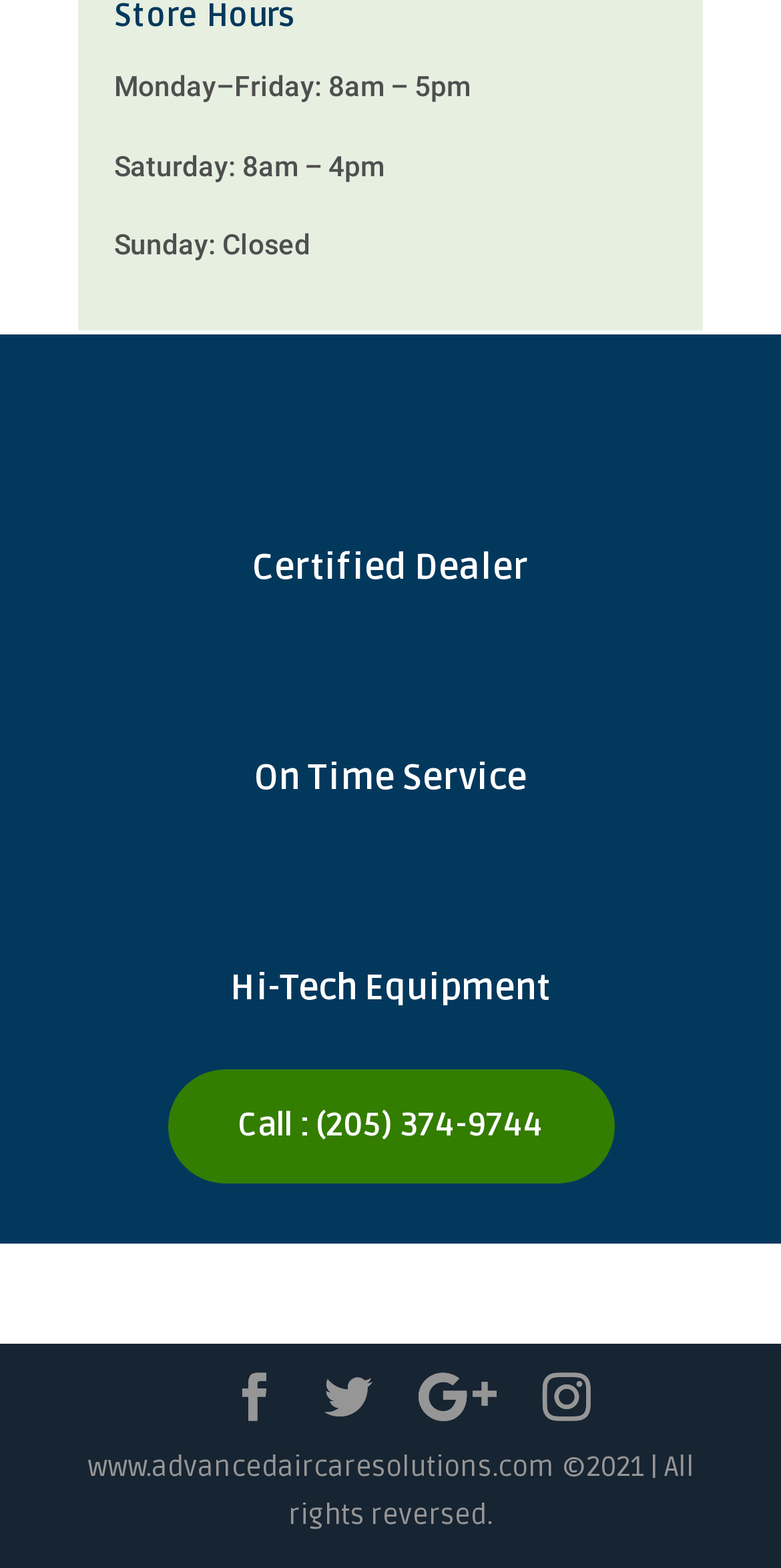Analyze the image and give a detailed response to the question:
What is the copyright year?

I looked at the footer of the webpage and found the copyright information, which includes the year 2021. This is the year the content was copyrighted.